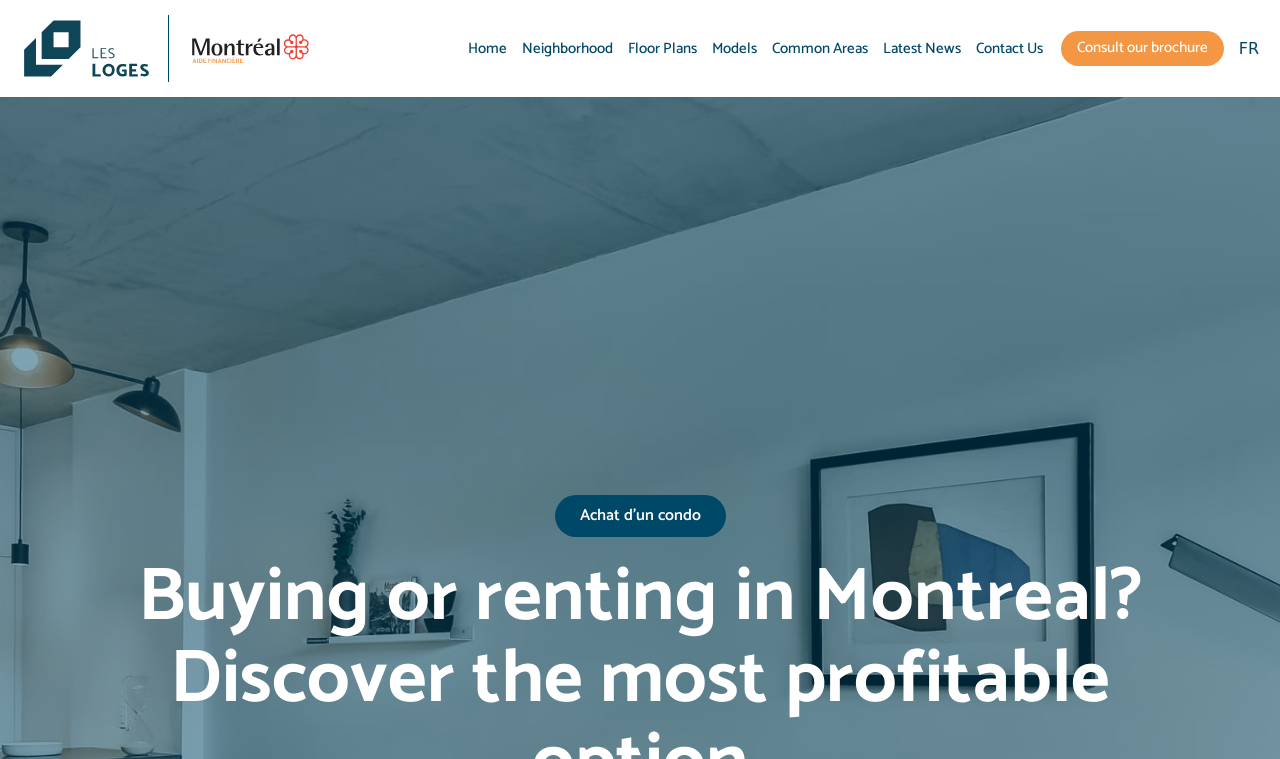Find the bounding box coordinates of the clickable element required to execute the following instruction: "Learn about buying a condo". Provide the coordinates as four float numbers between 0 and 1, i.e., [left, top, right, bottom].

[0.453, 0.662, 0.547, 0.697]